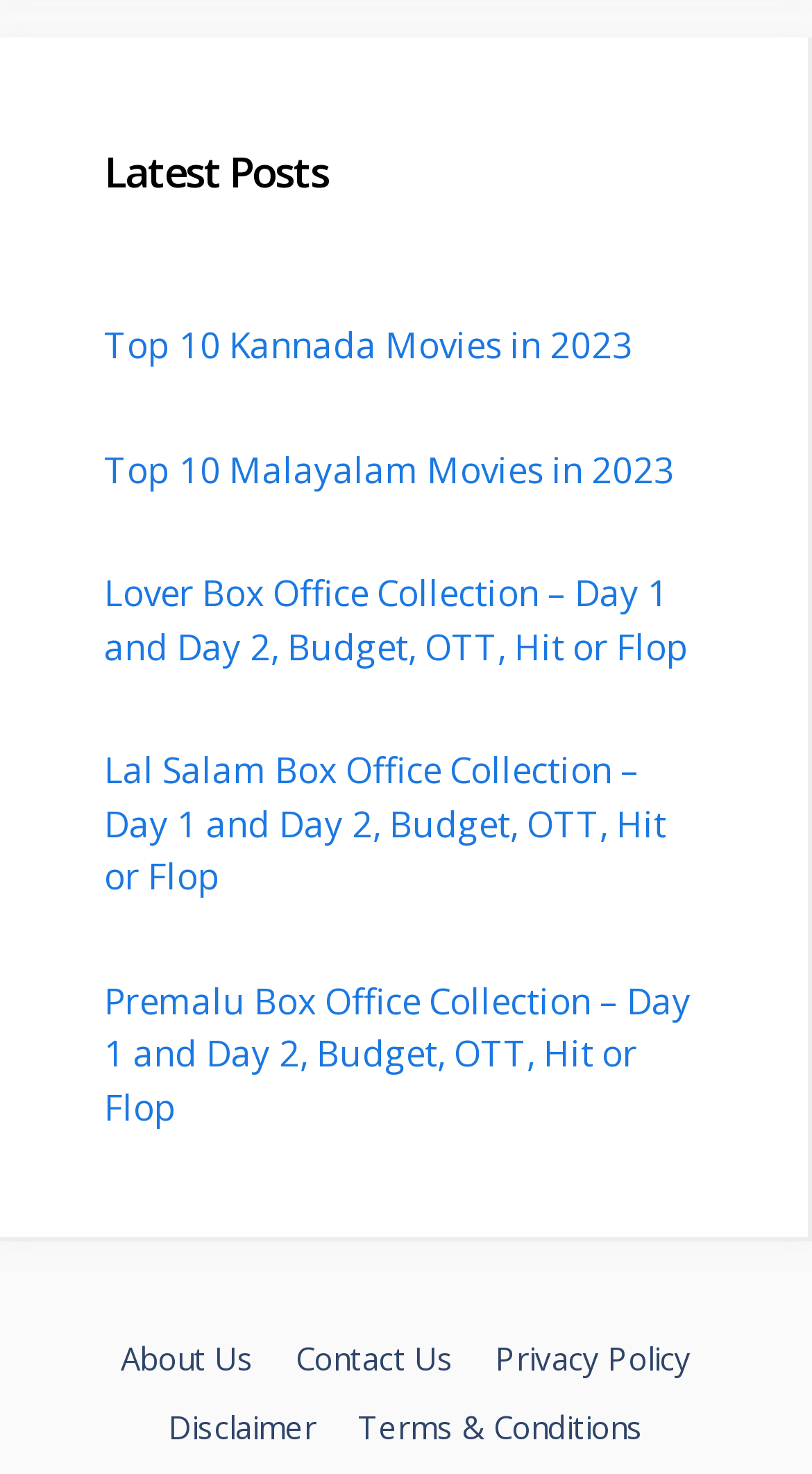How many movie titles are mentioned in the links?
Answer the question with a single word or phrase by looking at the picture.

4